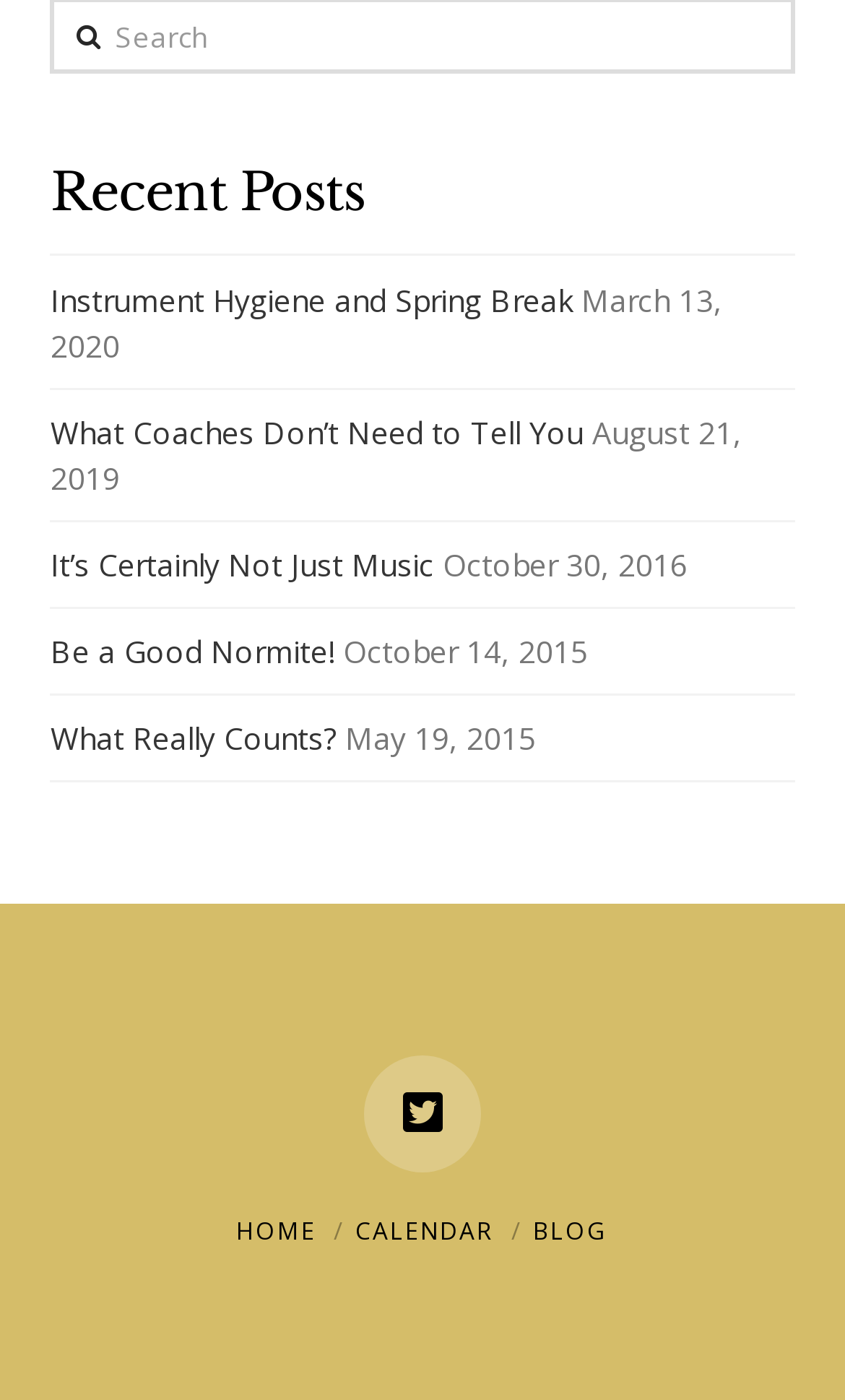Please identify the bounding box coordinates of the clickable region that I should interact with to perform the following instruction: "view recent post 'Instrument Hygiene and Spring Break'". The coordinates should be expressed as four float numbers between 0 and 1, i.e., [left, top, right, bottom].

[0.06, 0.199, 0.678, 0.228]